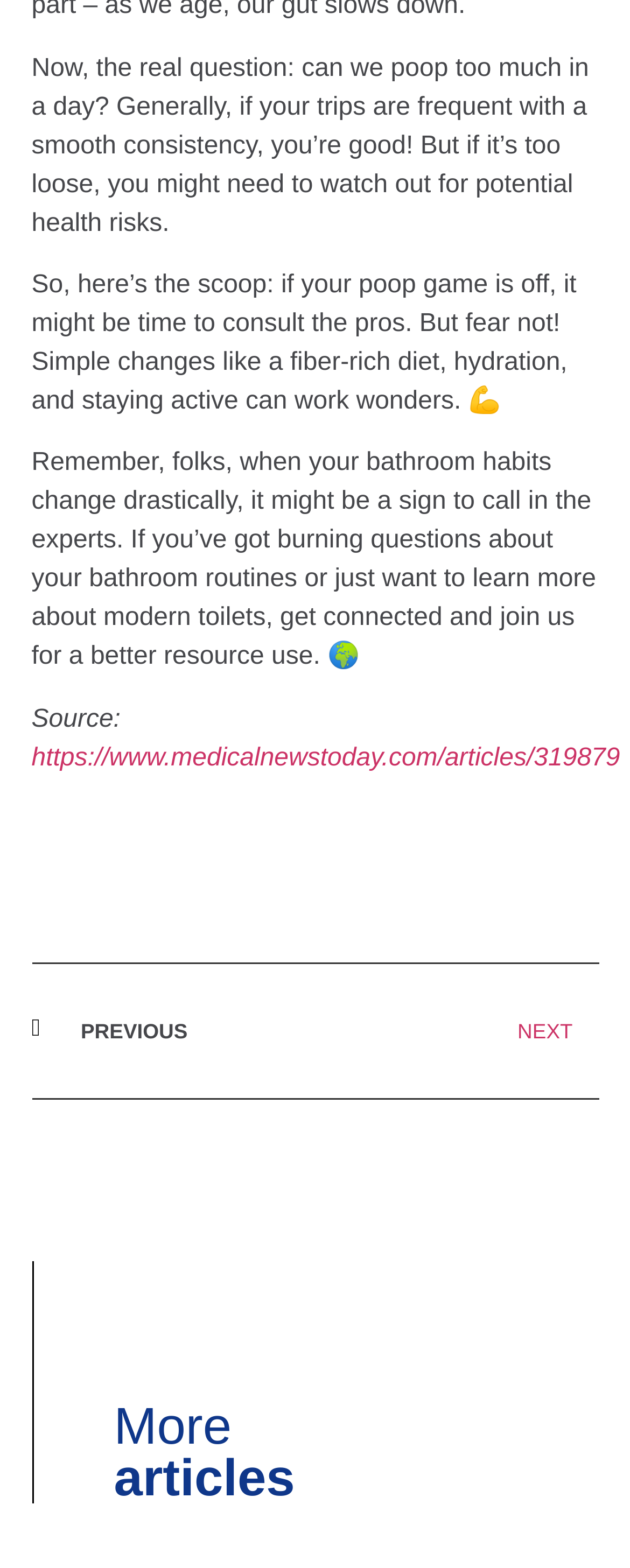What is recommended to improve bowel movements?
Please provide a comprehensive answer based on the contents of the image.

The second static text element suggests that simple changes like a fiber-rich diet, hydration, and staying active can work wonders for improving bowel movements, implying that these are recommended solutions.